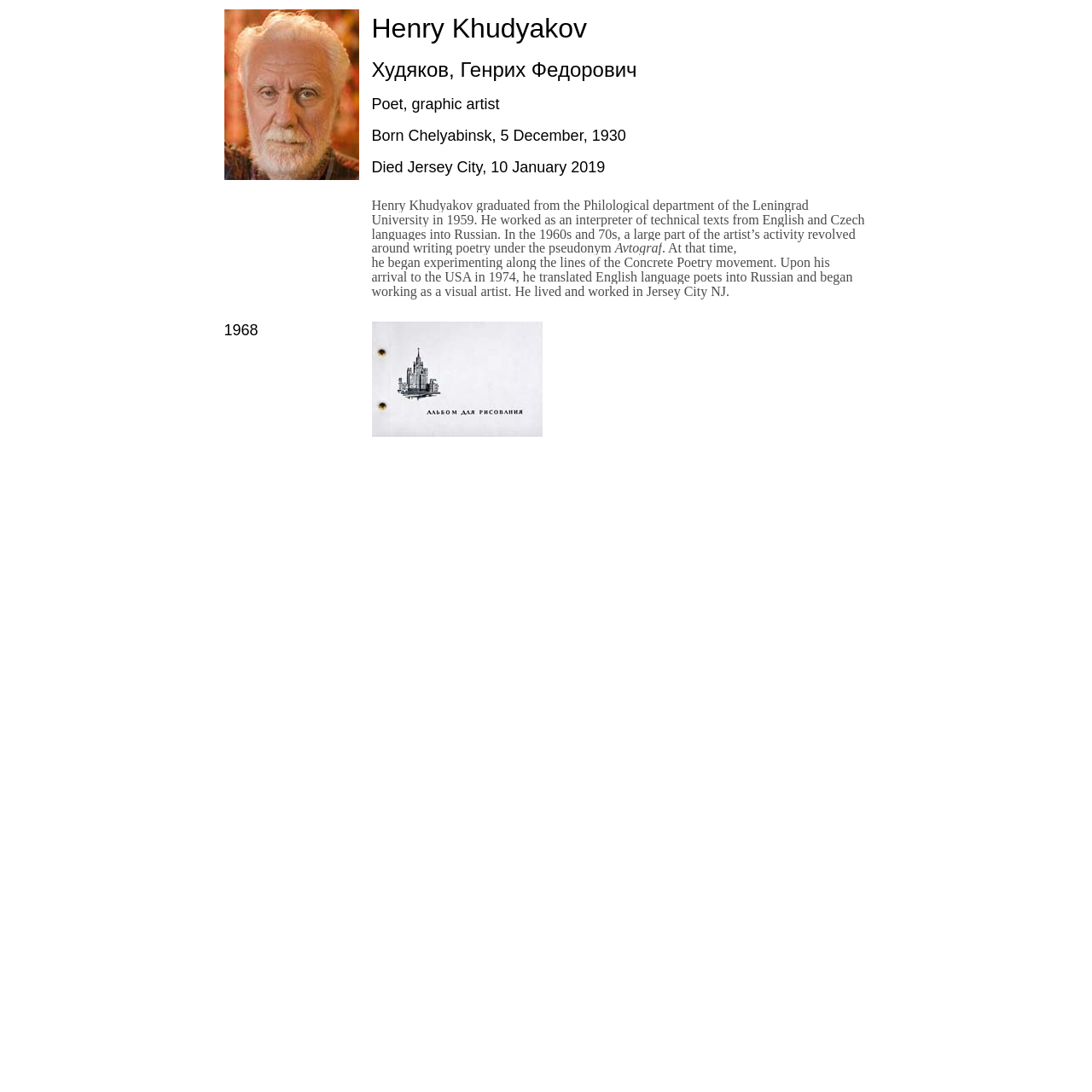With reference to the screenshot, provide a detailed response to the question below:
What is the year mentioned in the third table row?

The text in the first table cell of the third table row mentions the year 1968.